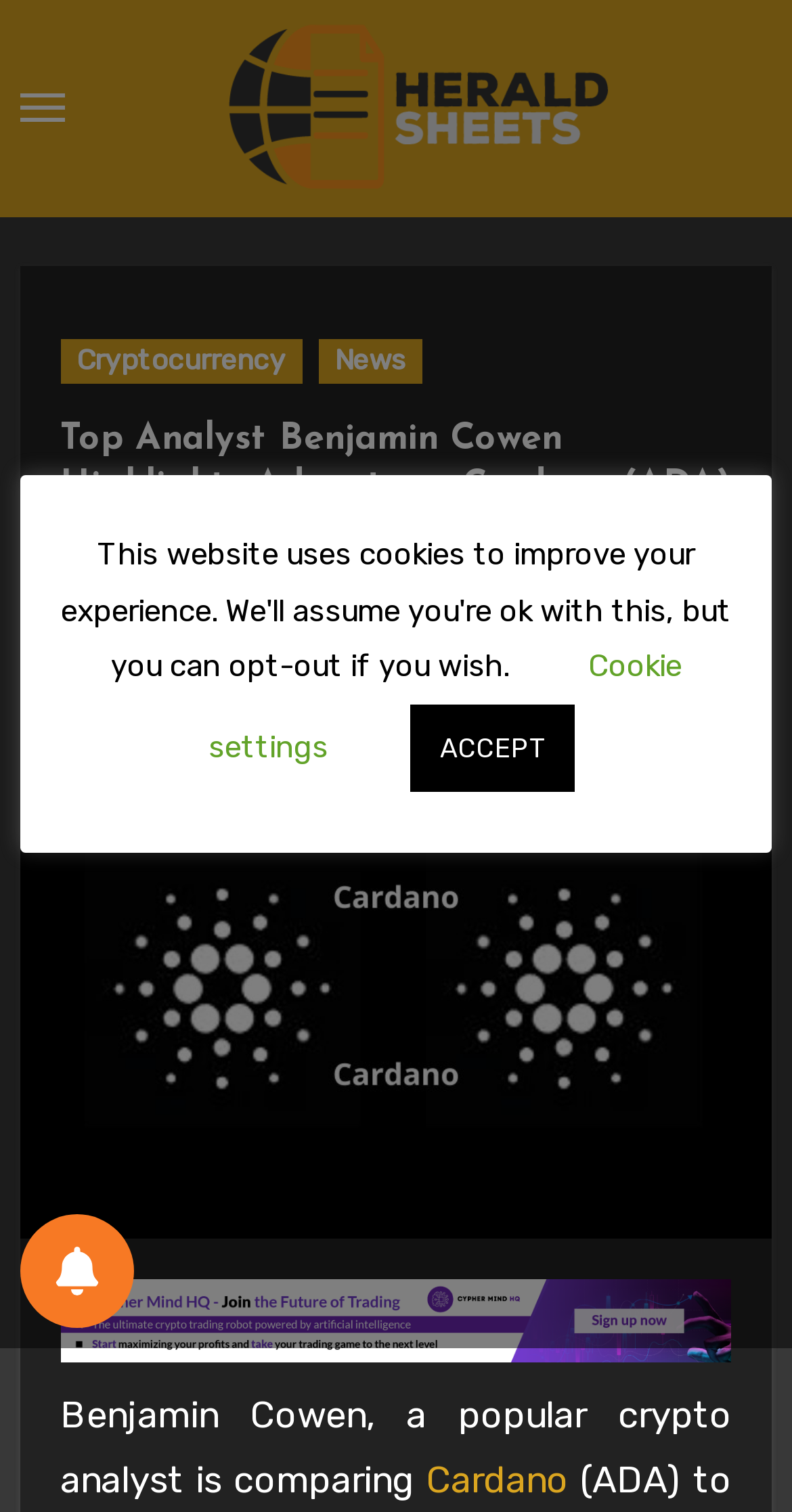Using the information in the image, give a comprehensive answer to the question: 
What is the topic of the article?

I found the topic by looking at the link 'Cardano' which is located in the main content of the article and is related to the text 'Benjamin Cowen, a popular crypto analyst is comparing...'.